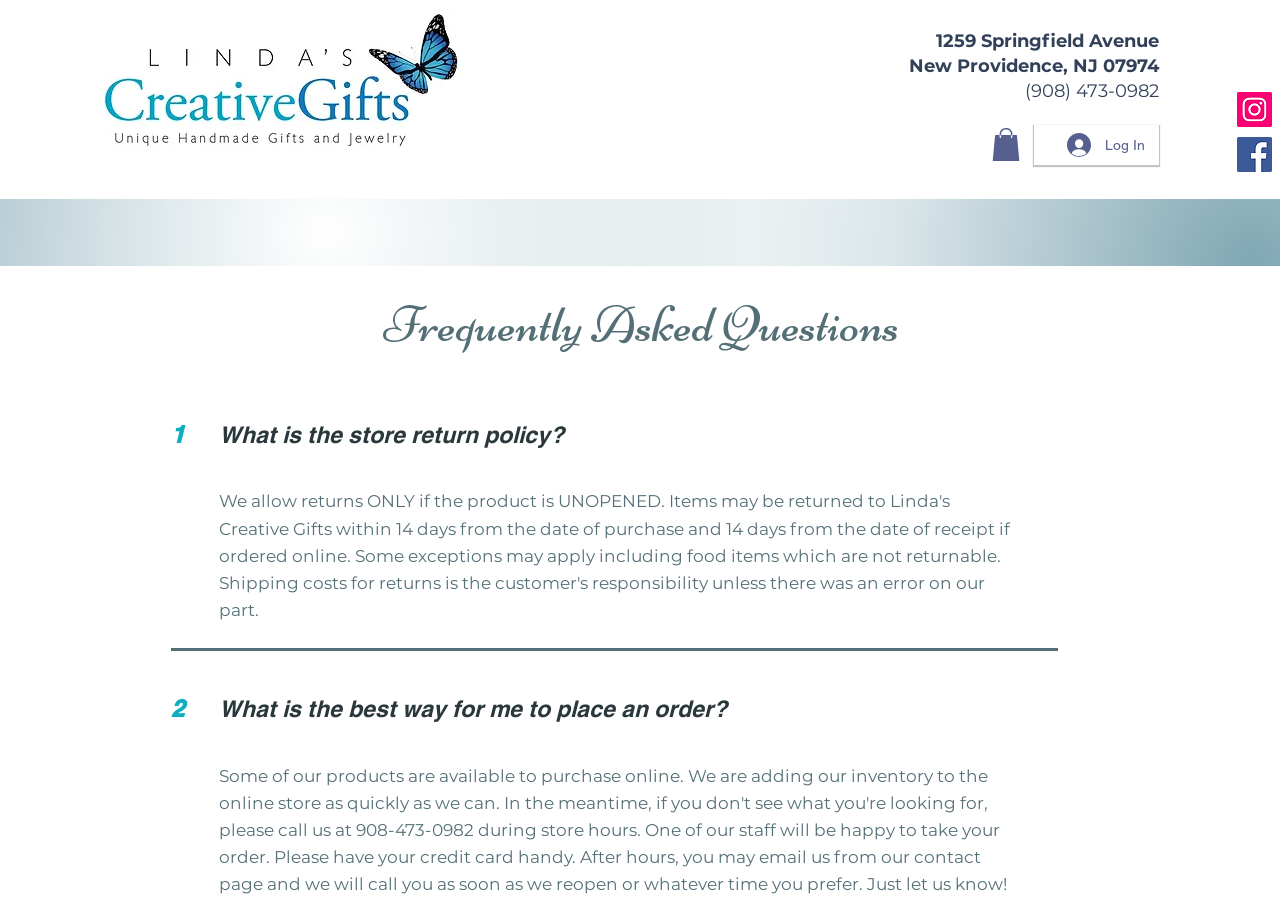Please provide a detailed answer to the question below based on the screenshot: 
What is the logo of Linda's Creative Gifts?

I looked at the top-left section of the webpage and found the logo of Linda's Creative Gifts, which is an image with the text 'Linda's Creative Gifts of New Providence NJ logo'.